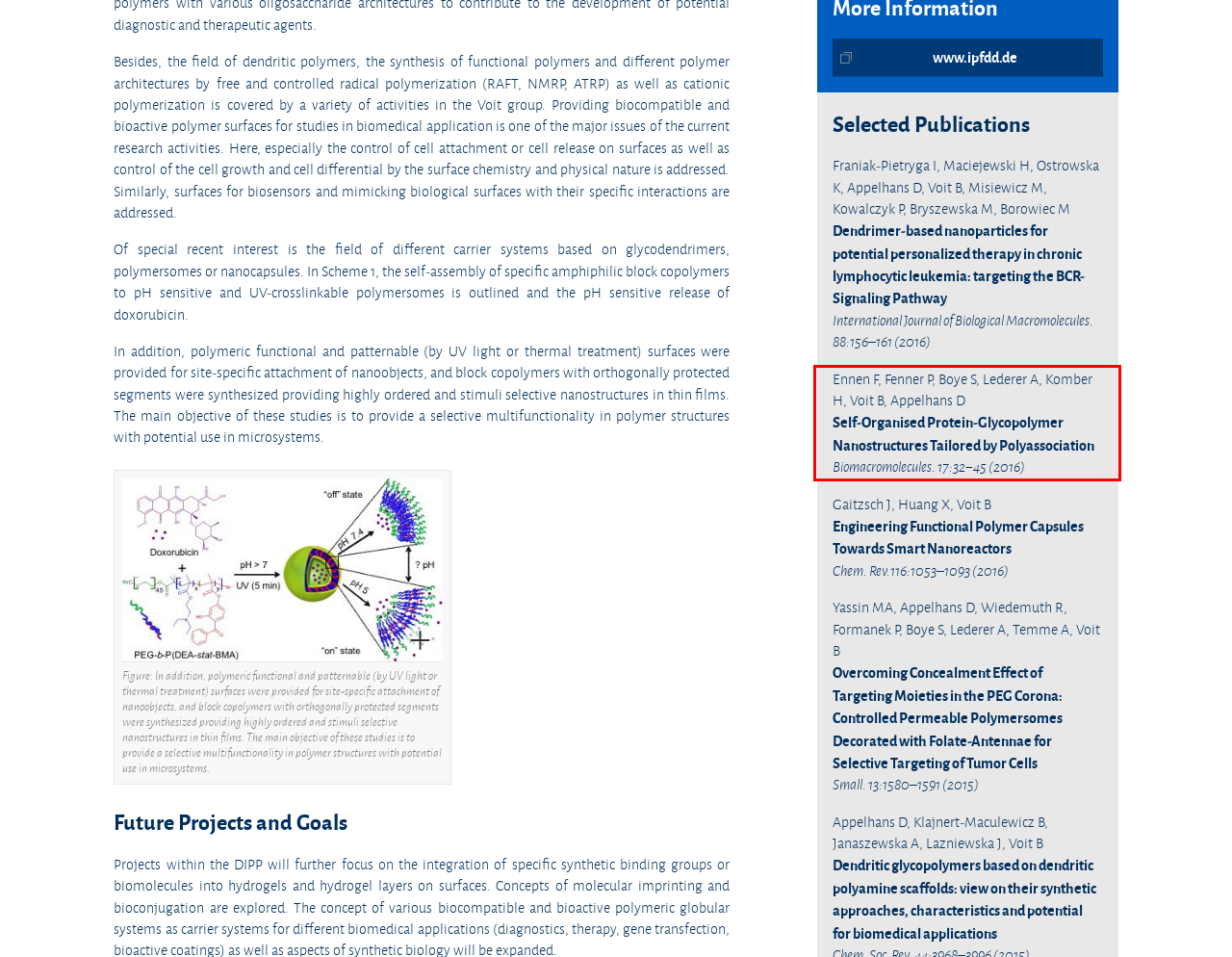Observe the screenshot of the webpage, locate the red bounding box, and extract the text content within it.

Ennen F, Fenner P, Boye S, Lederer A, Komber H, Voit B, Appelhans D Self-Organised Protein-Glycopolymer Nanostructures Tailored by Polyassociation Biomacromolecules. 17:32−45 (2016)